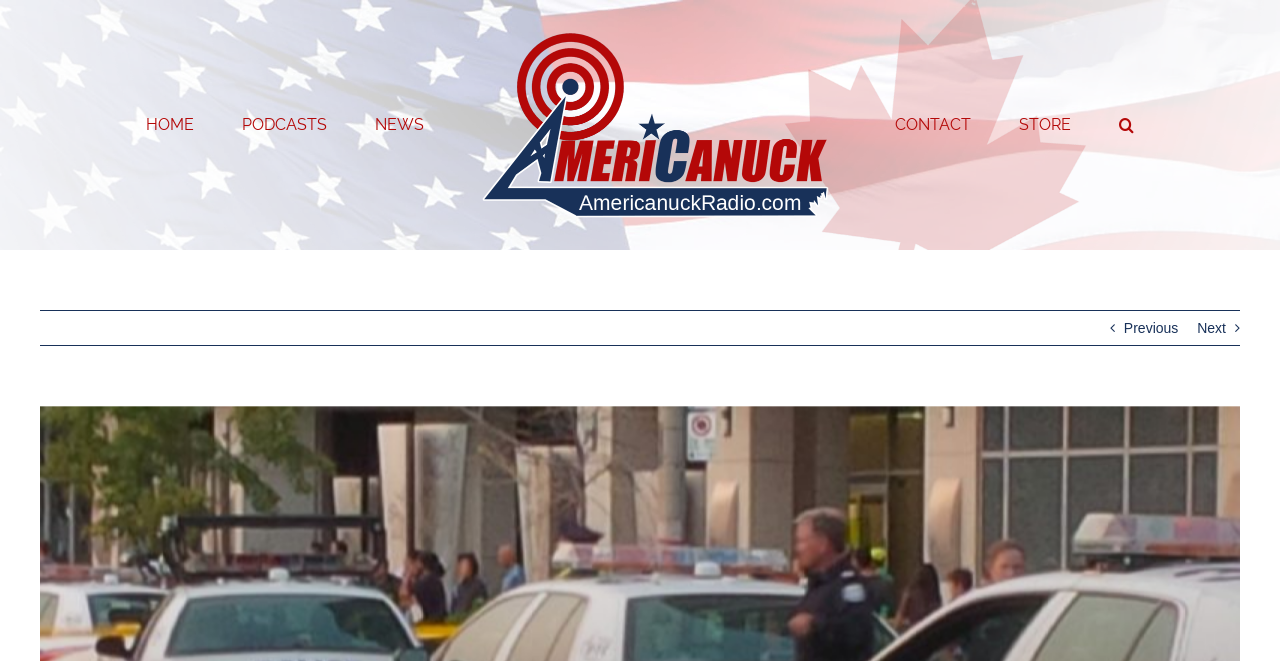Please identify the bounding box coordinates of the clickable element to fulfill the following instruction: "Click the 'Shop Now' link". The coordinates should be four float numbers between 0 and 1, i.e., [left, top, right, bottom].

None